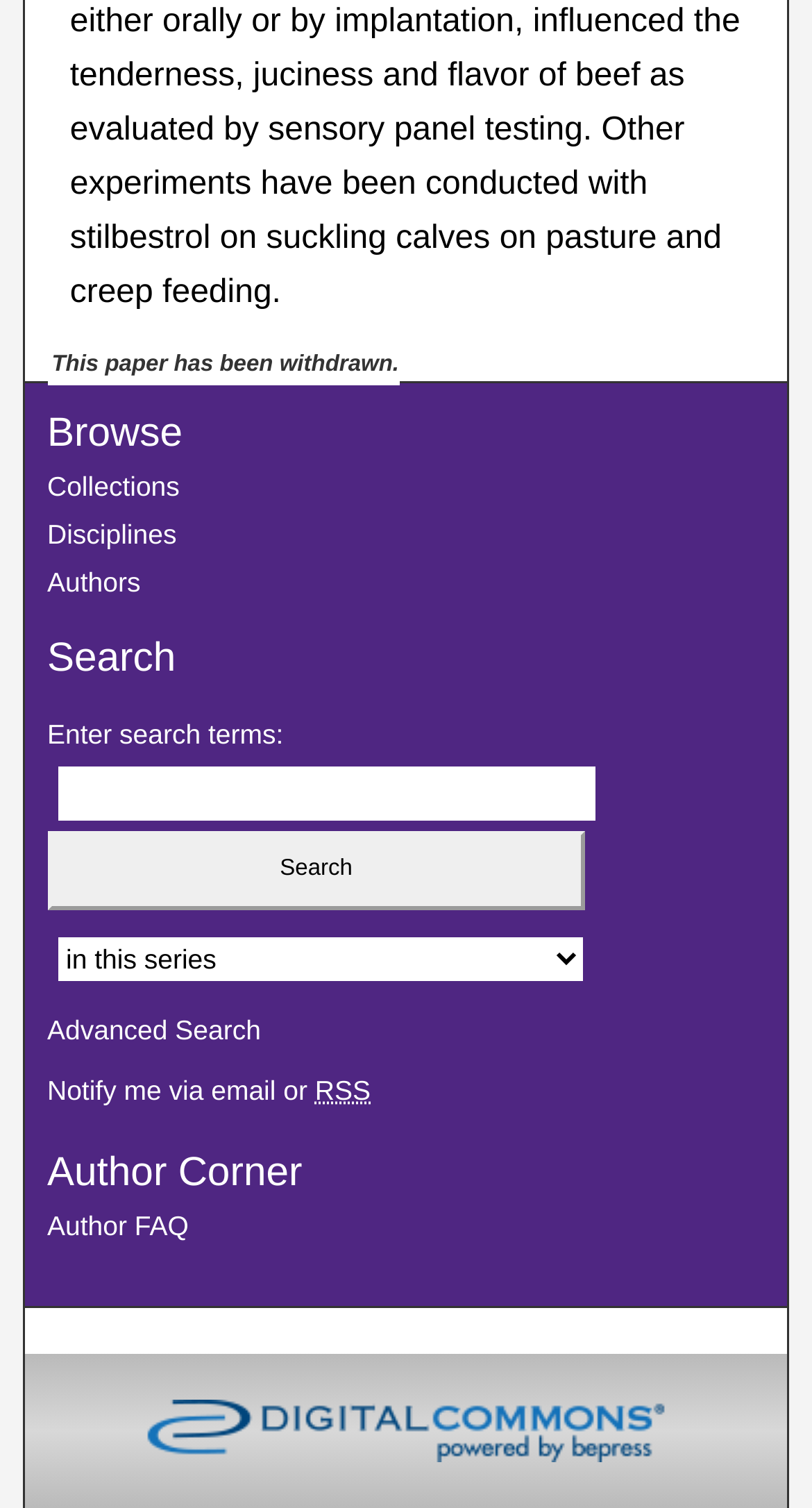What is the purpose of the 'Author Corner' section?
Using the image as a reference, answer the question in detail.

The 'Author Corner' section has a link 'Author FAQ', suggesting that this section is intended to provide information and resources for authors.